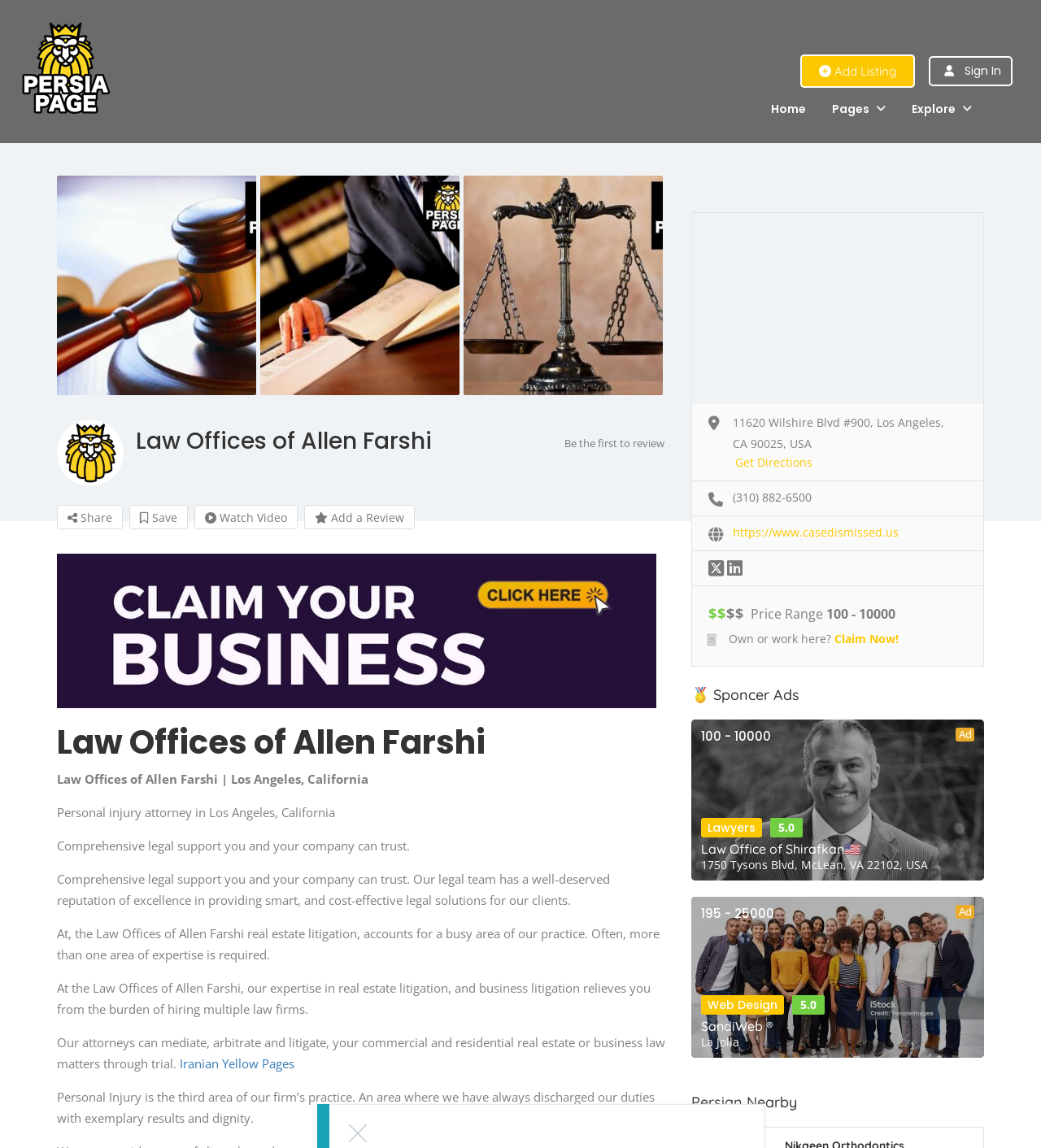Please find the bounding box coordinates in the format (top-left x, top-left y, bottom-right x, bottom-right y) for the given element description. Ensure the coordinates are floating point numbers between 0 and 1. Description: Web Design

[0.673, 0.867, 0.753, 0.884]